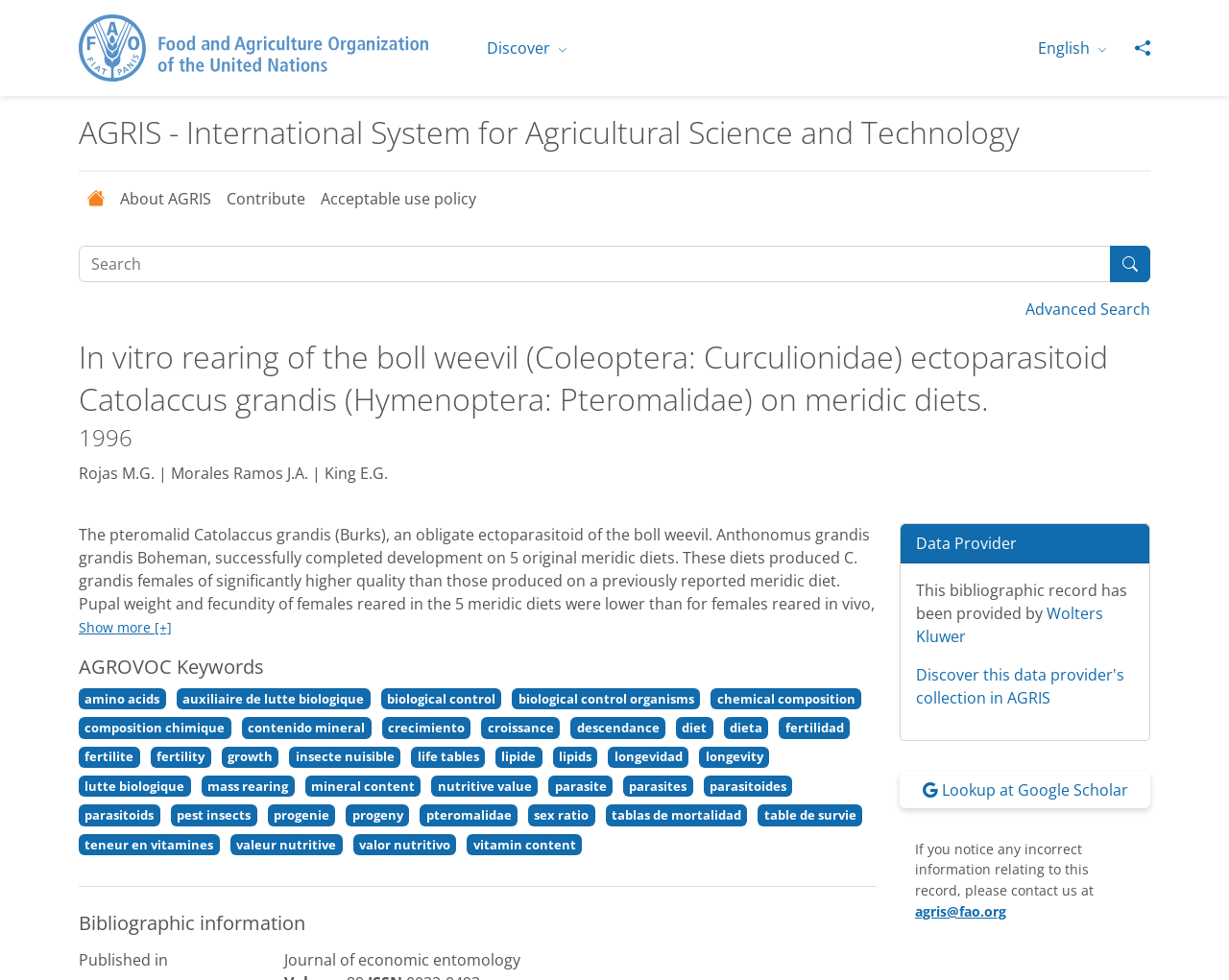Extract the bounding box coordinates for the described element: "Education". The coordinates should be represented as four float numbers between 0 and 1: [left, top, right, bottom].

None